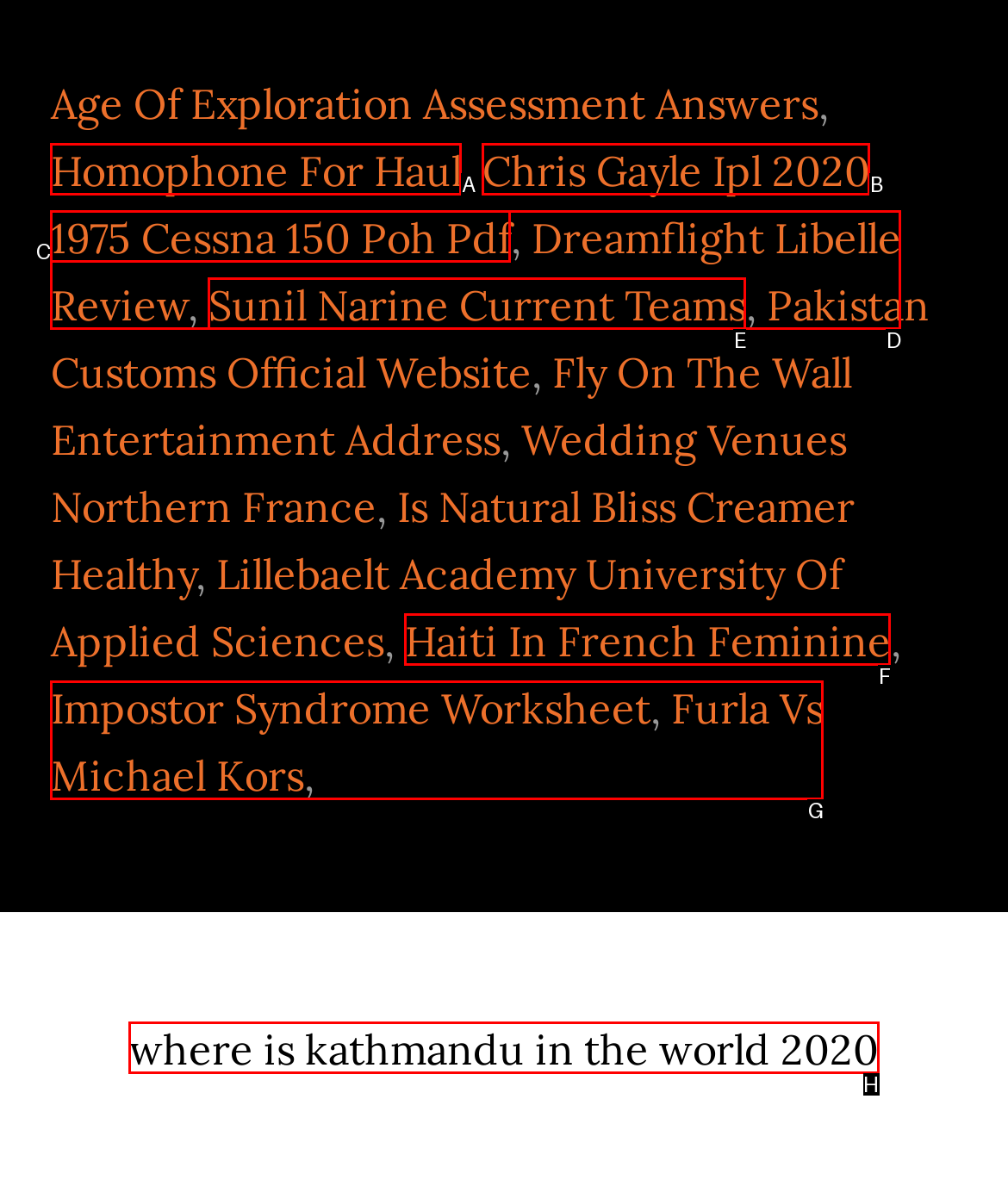Determine which UI element you should click to perform the task: Read 'where is kathmandu in the world 2020'
Provide the letter of the correct option from the given choices directly.

H